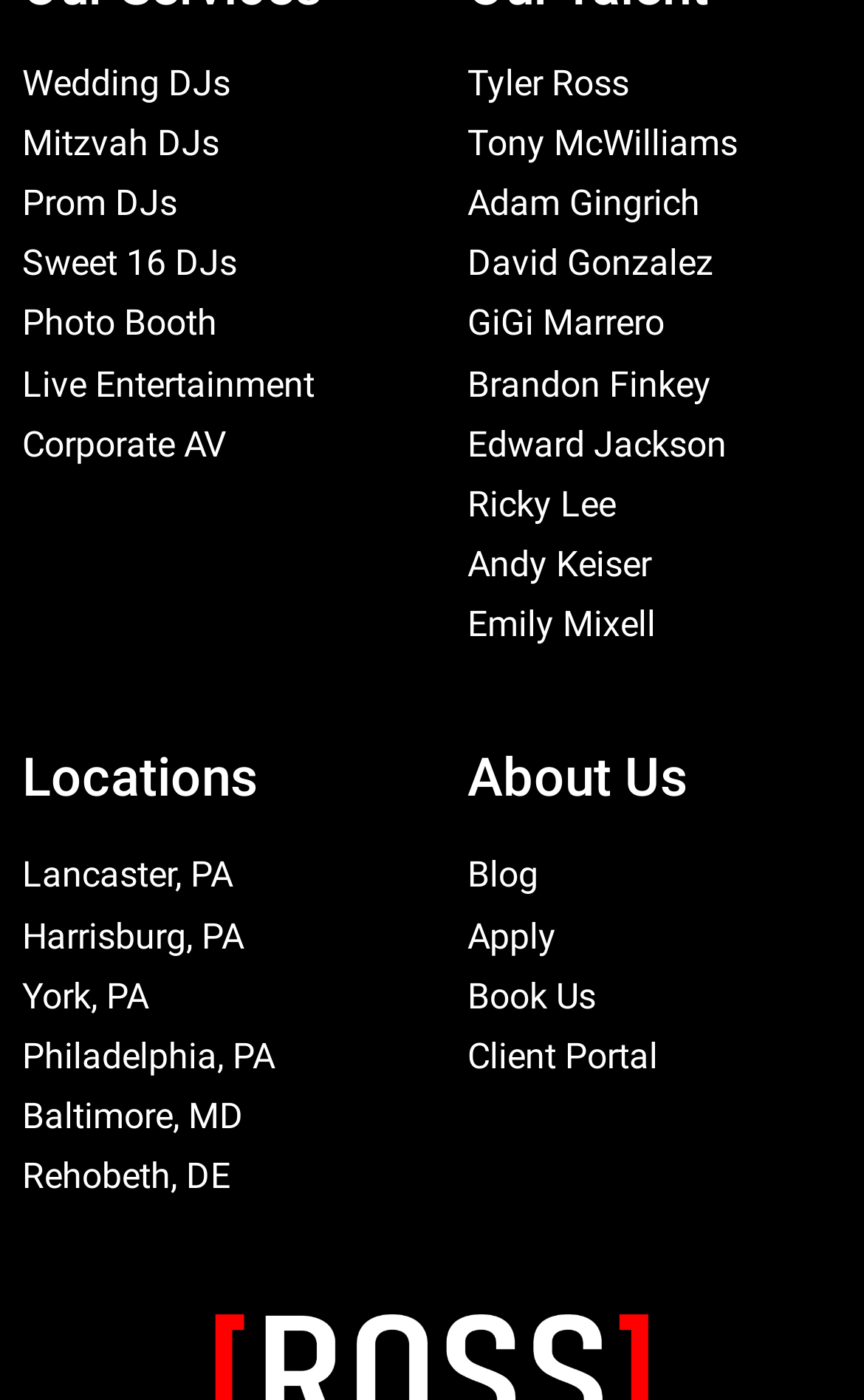What is the name of the first DJ listed?
Using the image as a reference, give an elaborate response to the question.

The first DJ listed on the webpage is Tyler Ross, whose name appears as a link on the right-hand side of the page.